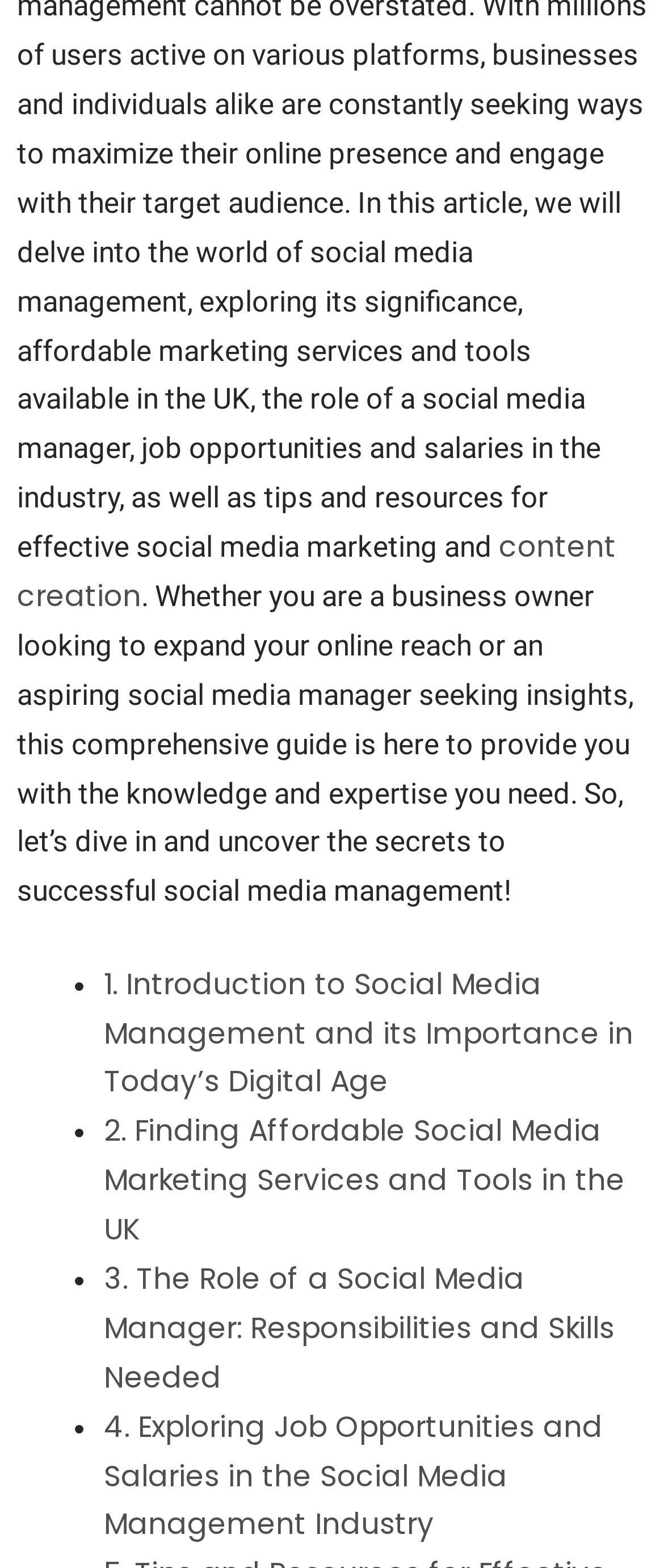Answer this question in one word or a short phrase: What is the topic of the comprehensive guide?

Social media management